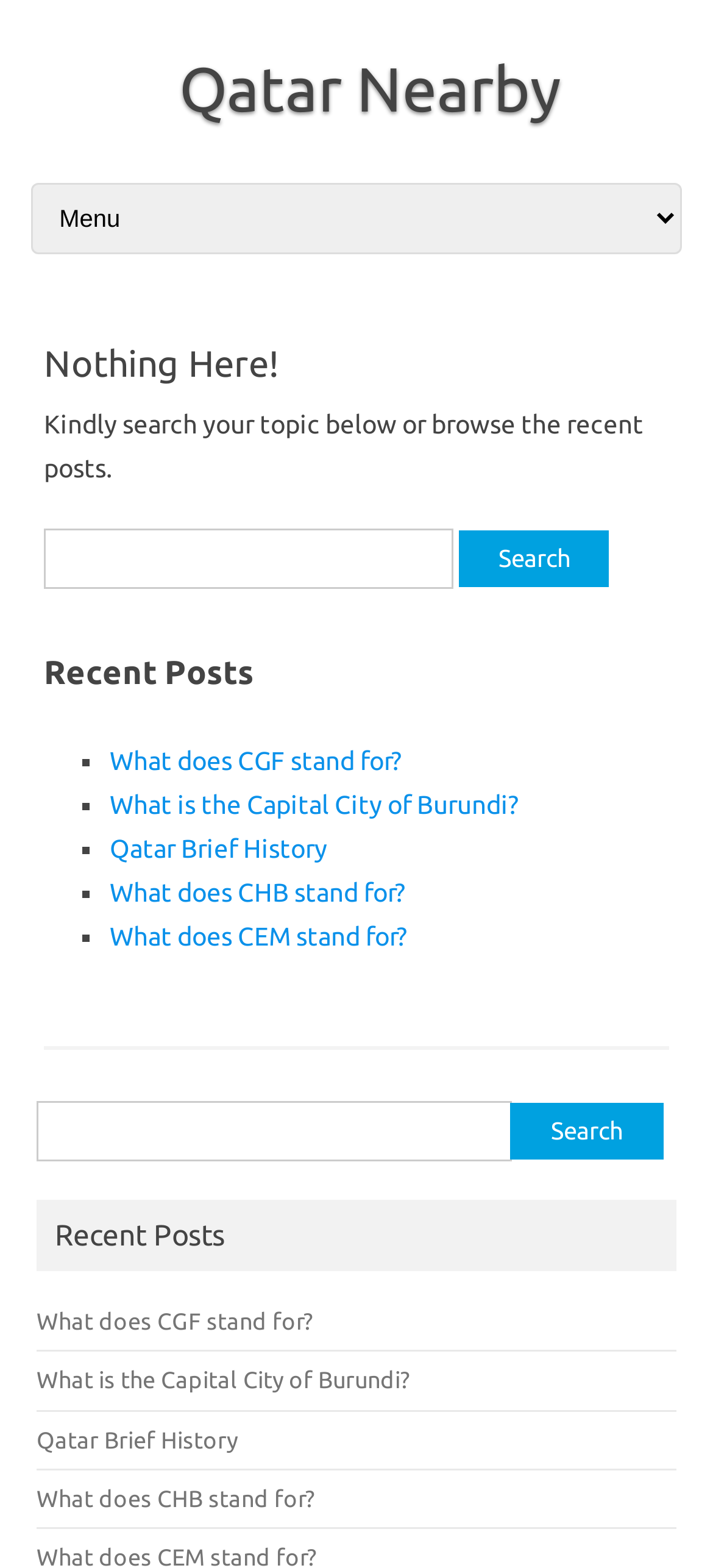Identify the bounding box coordinates for the UI element described as follows: "What does CEM stand for?". Ensure the coordinates are four float numbers between 0 and 1, formatted as [left, top, right, bottom].

[0.154, 0.587, 0.572, 0.606]